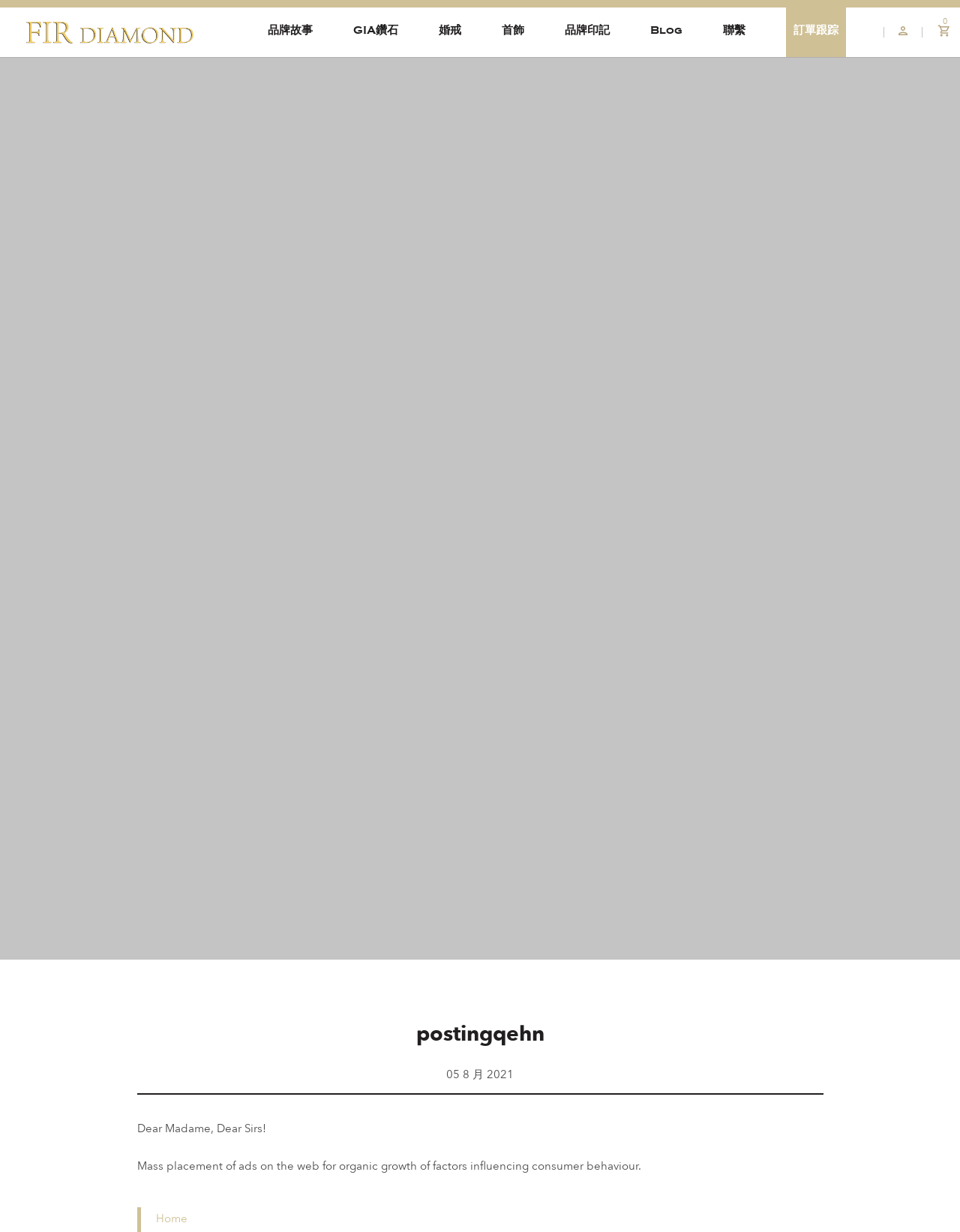Specify the bounding box coordinates of the area to click in order to follow the given instruction: "go to home."

[0.162, 0.983, 0.195, 0.995]